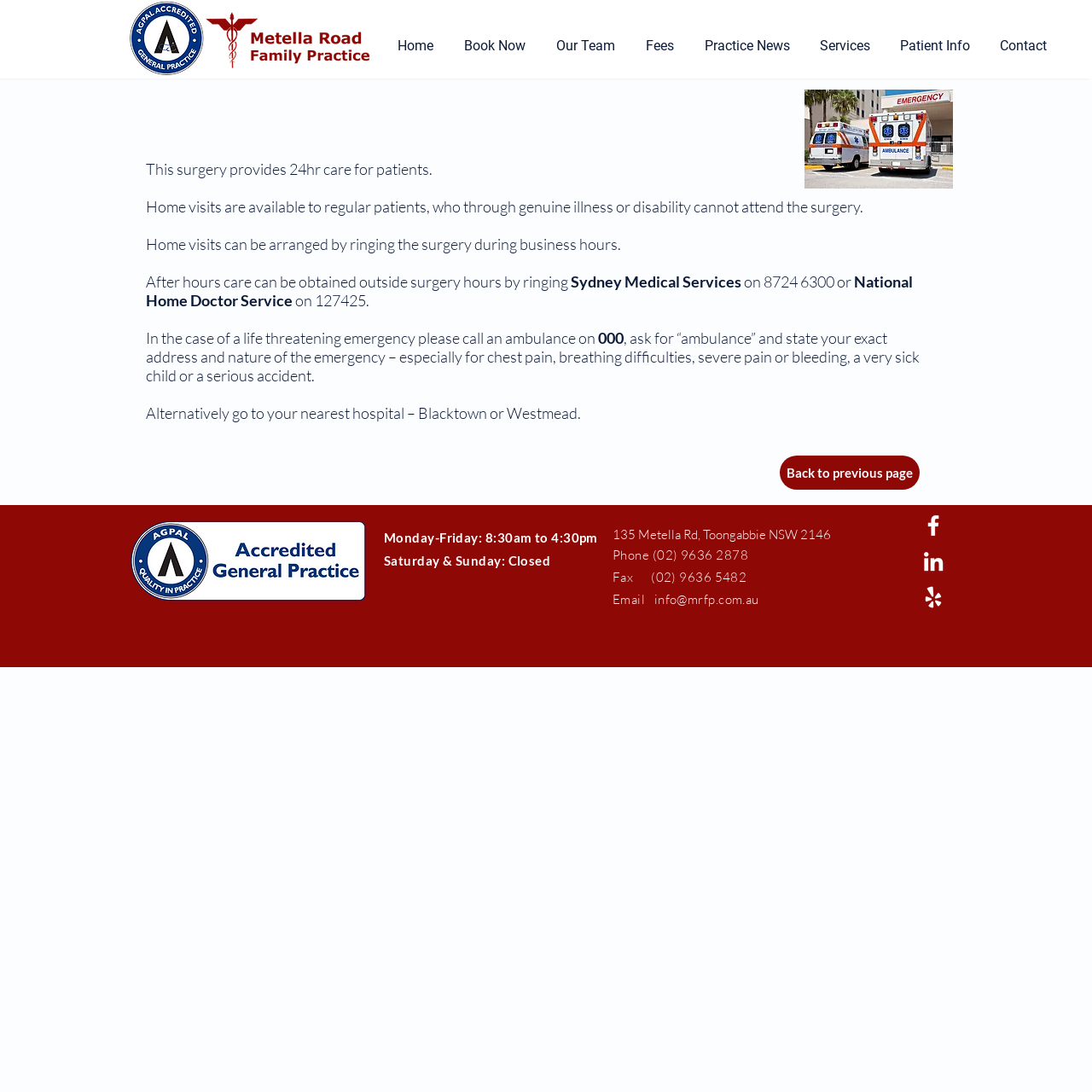What are the office hours of this medical service?
Based on the image, answer the question in a detailed manner.

The webpage provides the office hours of the medical service, which are Monday to Friday from 8:30am to 4:30pm, and Saturday and Sunday are closed.